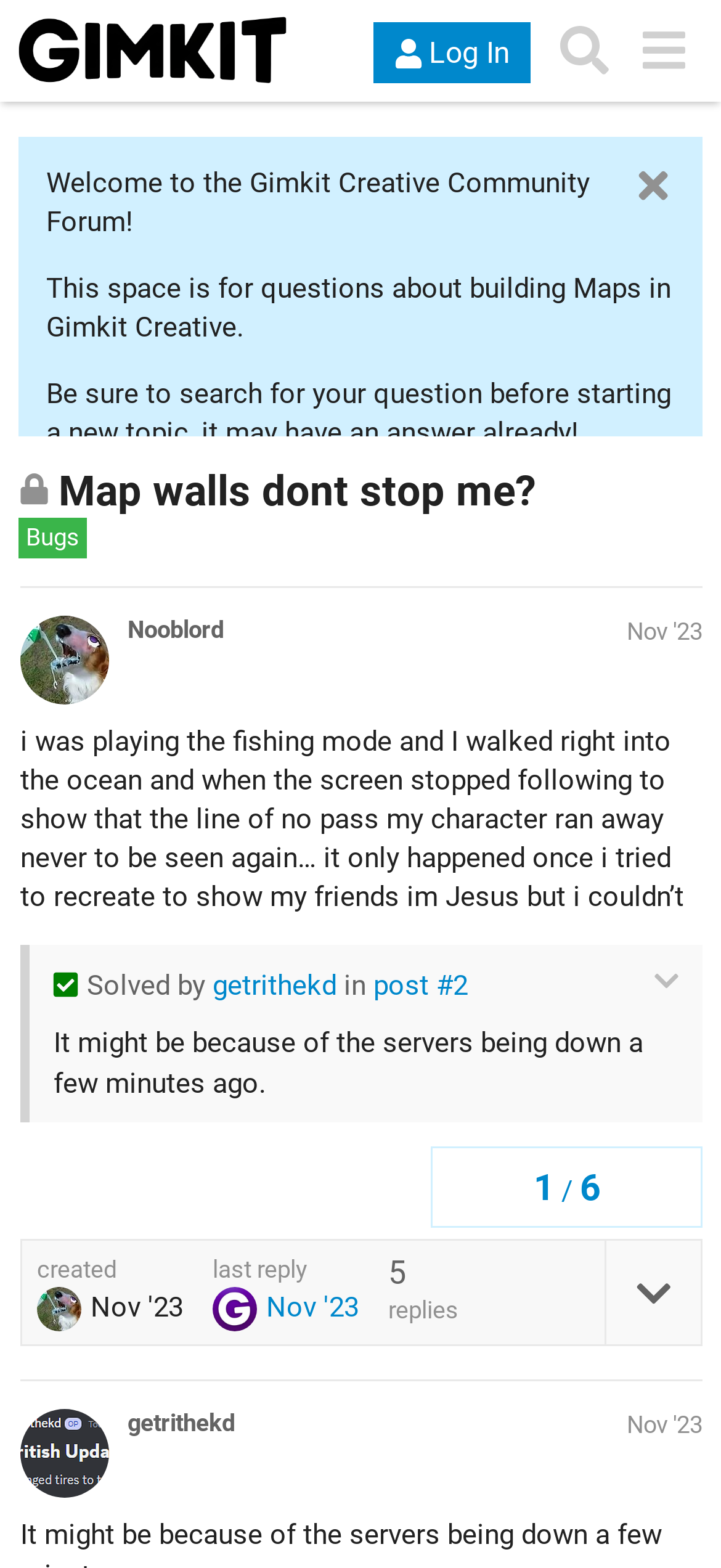Identify the bounding box coordinates for the element that needs to be clicked to fulfill this instruction: "Search for a topic". Provide the coordinates in the format of four float numbers between 0 and 1: [left, top, right, bottom].

[0.755, 0.007, 0.865, 0.058]